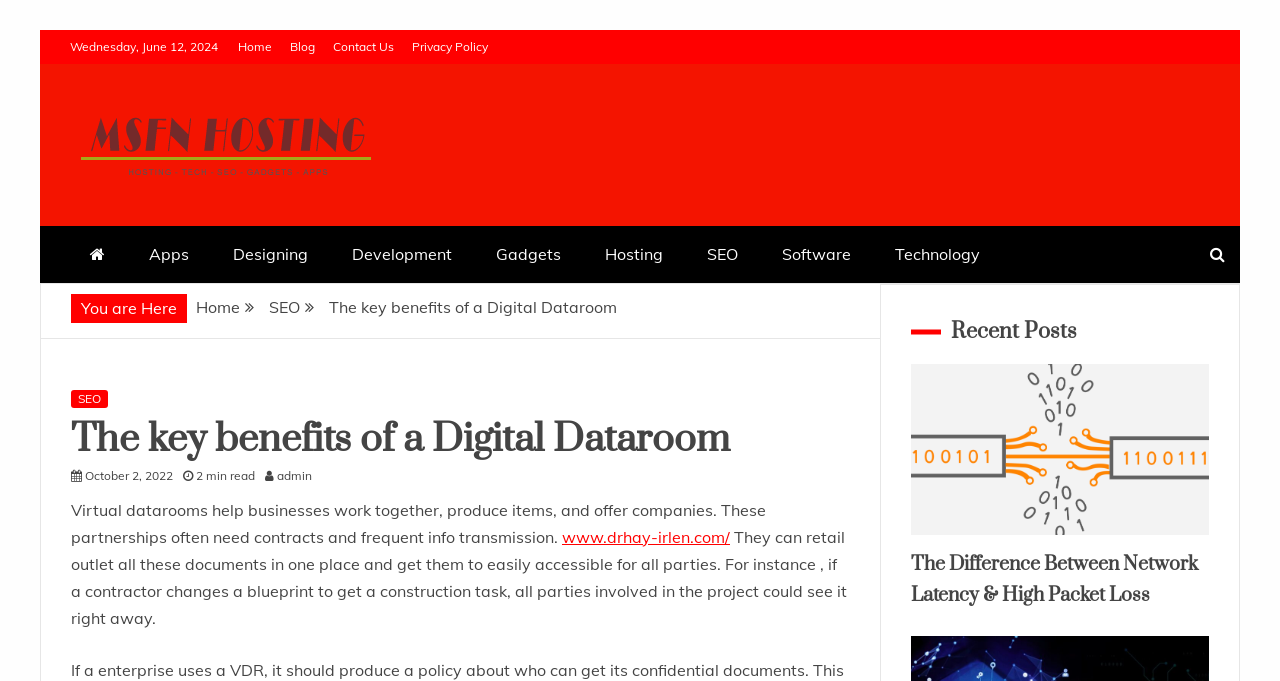Please identify the bounding box coordinates of the element that needs to be clicked to perform the following instruction: "Read the article about 'The key benefits of a Digital Dataroom'".

[0.055, 0.614, 0.664, 0.684]